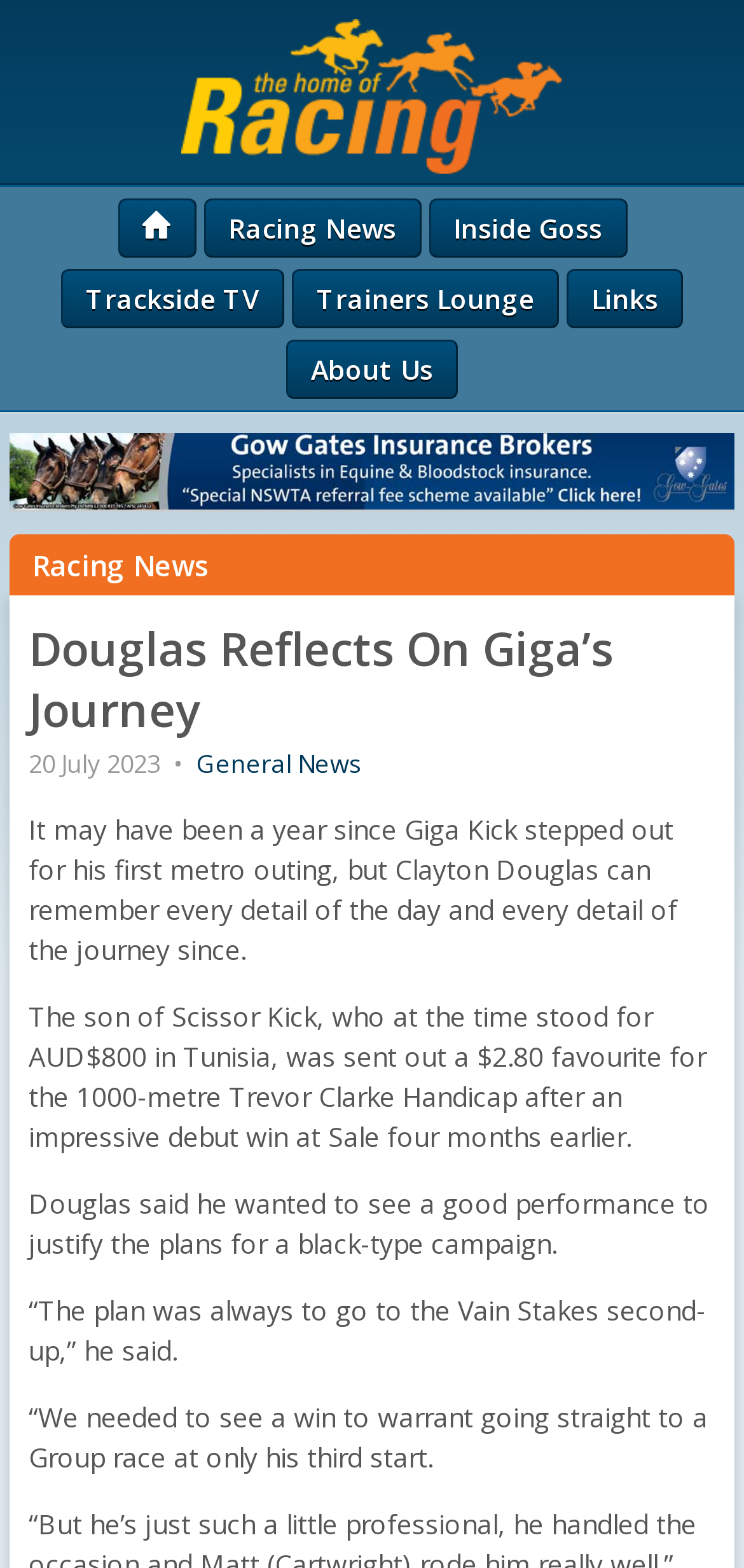Please find the bounding box coordinates of the section that needs to be clicked to achieve this instruction: "read racing news".

[0.273, 0.127, 0.565, 0.164]